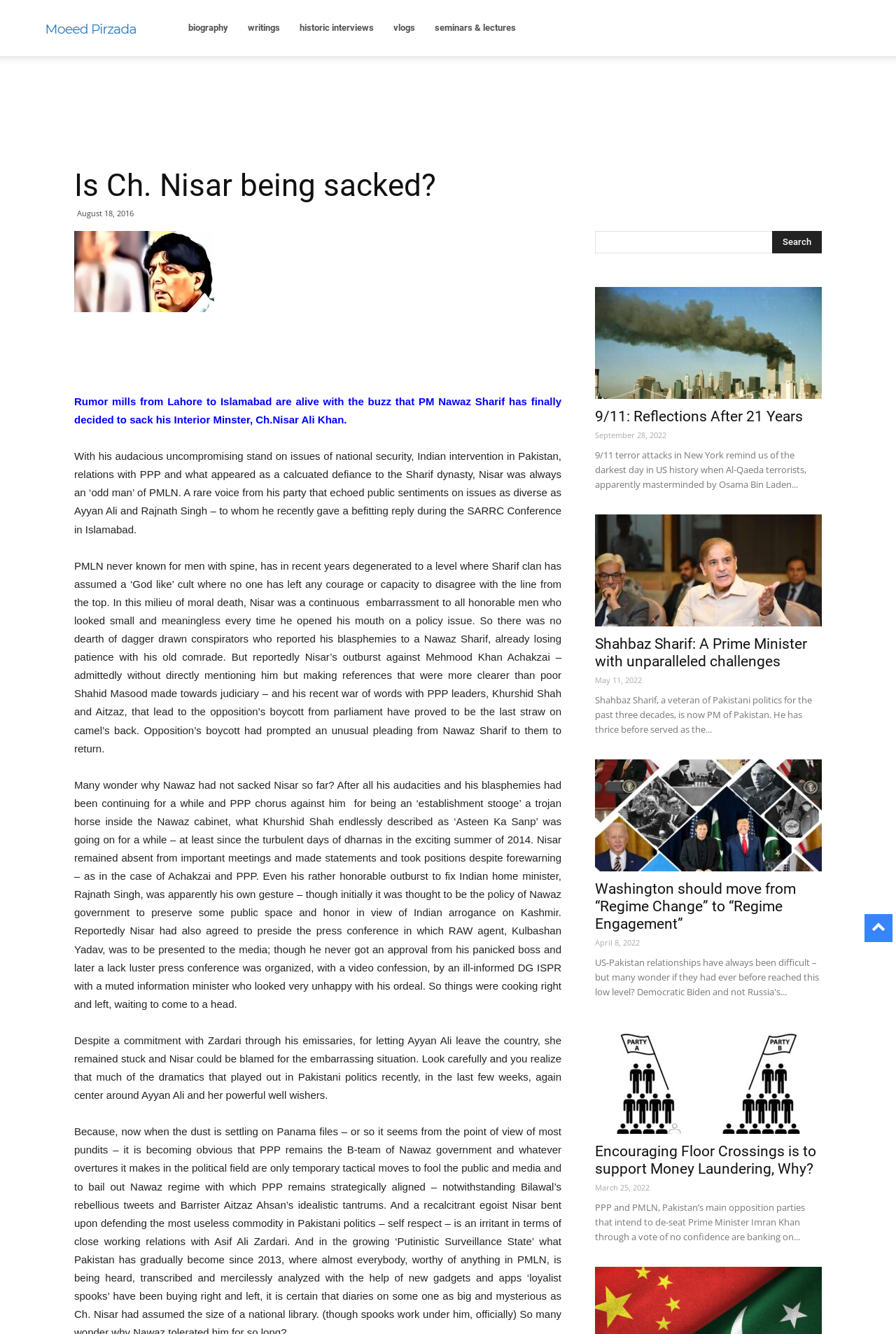What is the date of the article 'Is Ch. Nisar being sacked?'?
Look at the image and respond with a one-word or short phrase answer.

August 18, 2016